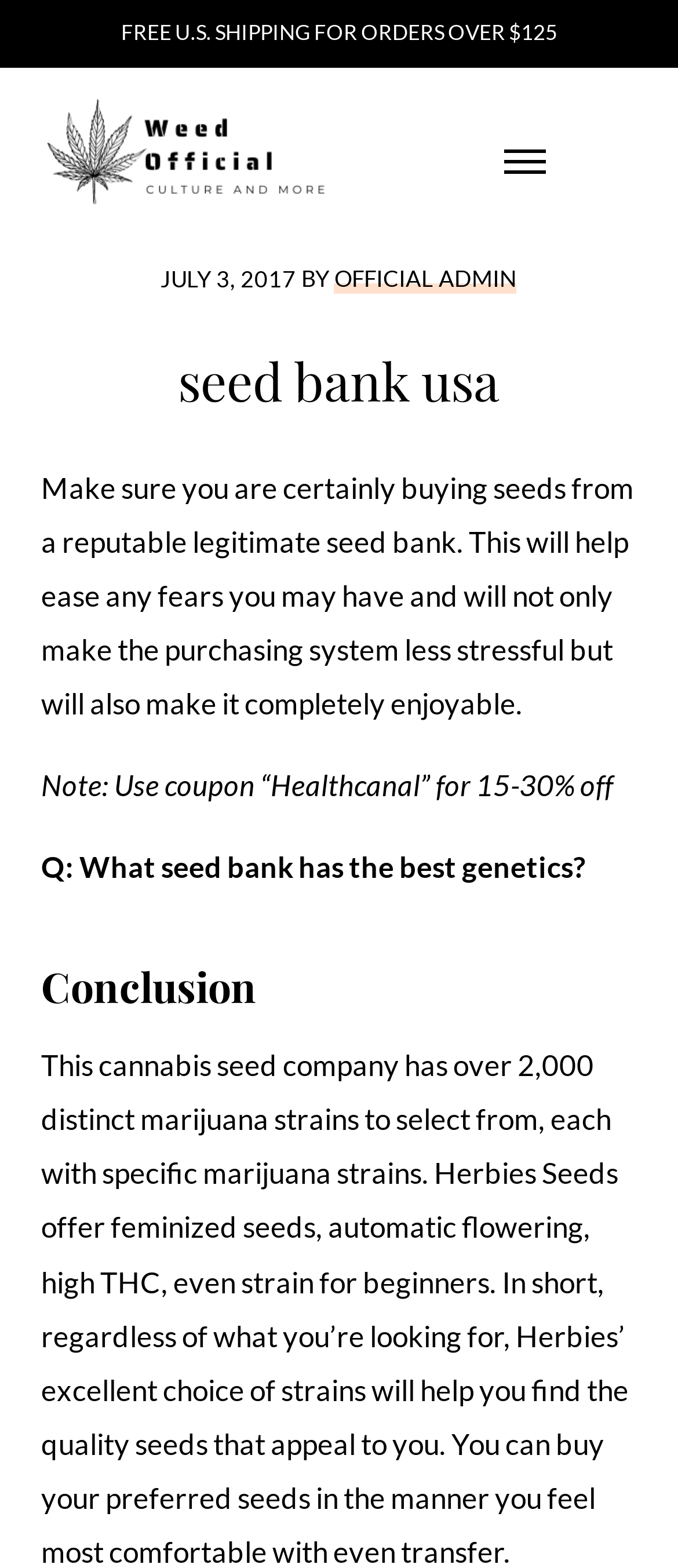What is the topic of the question below the conclusion?
Based on the image, please offer an in-depth response to the question.

The webpage has a section with a question 'Q: What seed bank has the best genetics?' which is located below the conclusion section.